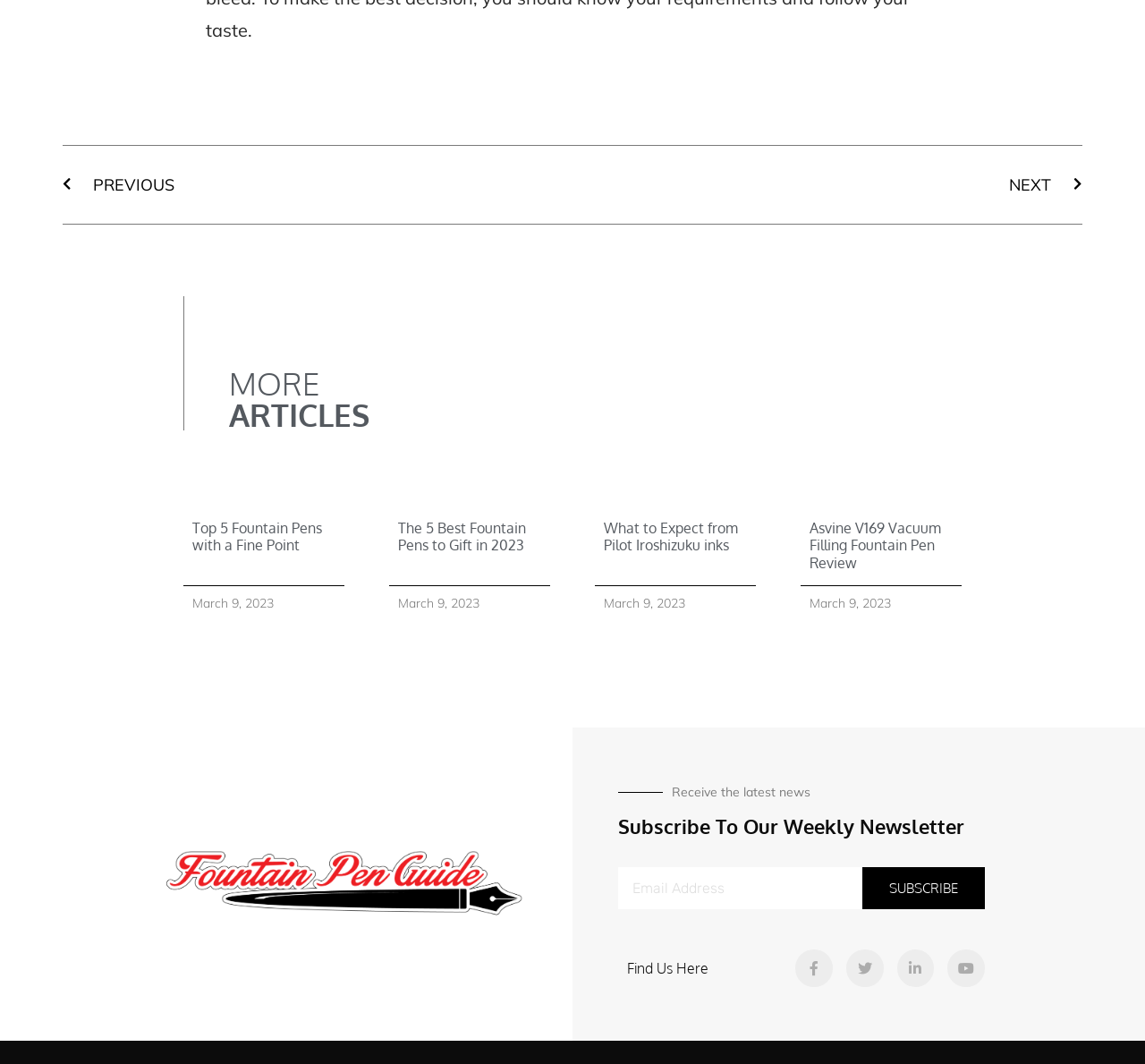Please determine the bounding box coordinates of the element to click in order to execute the following instruction: "Click on the 'Prev PREVIOUS' link". The coordinates should be four float numbers between 0 and 1, specified as [left, top, right, bottom].

[0.055, 0.163, 0.5, 0.185]